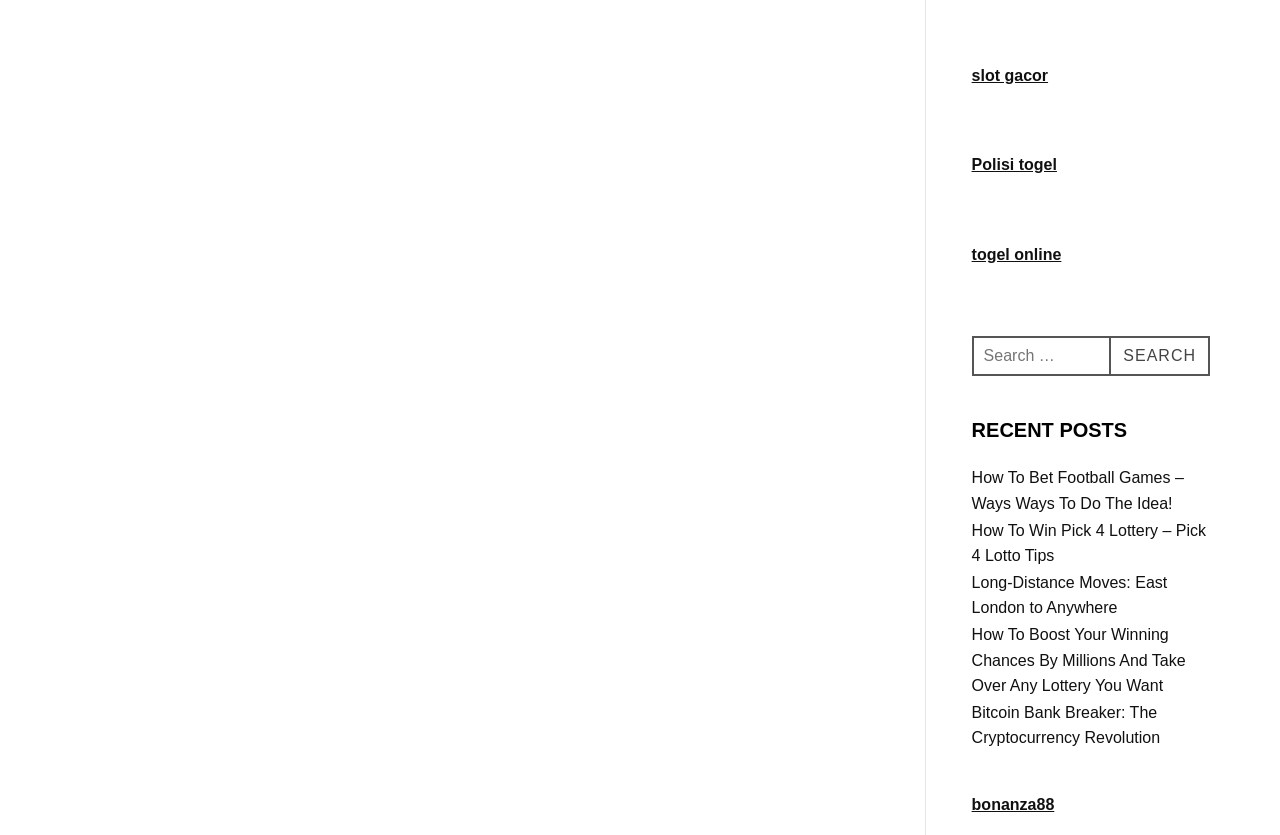Please locate the bounding box coordinates of the element that should be clicked to complete the given instruction: "Click on 'togel online' link".

[0.759, 0.294, 0.829, 0.315]